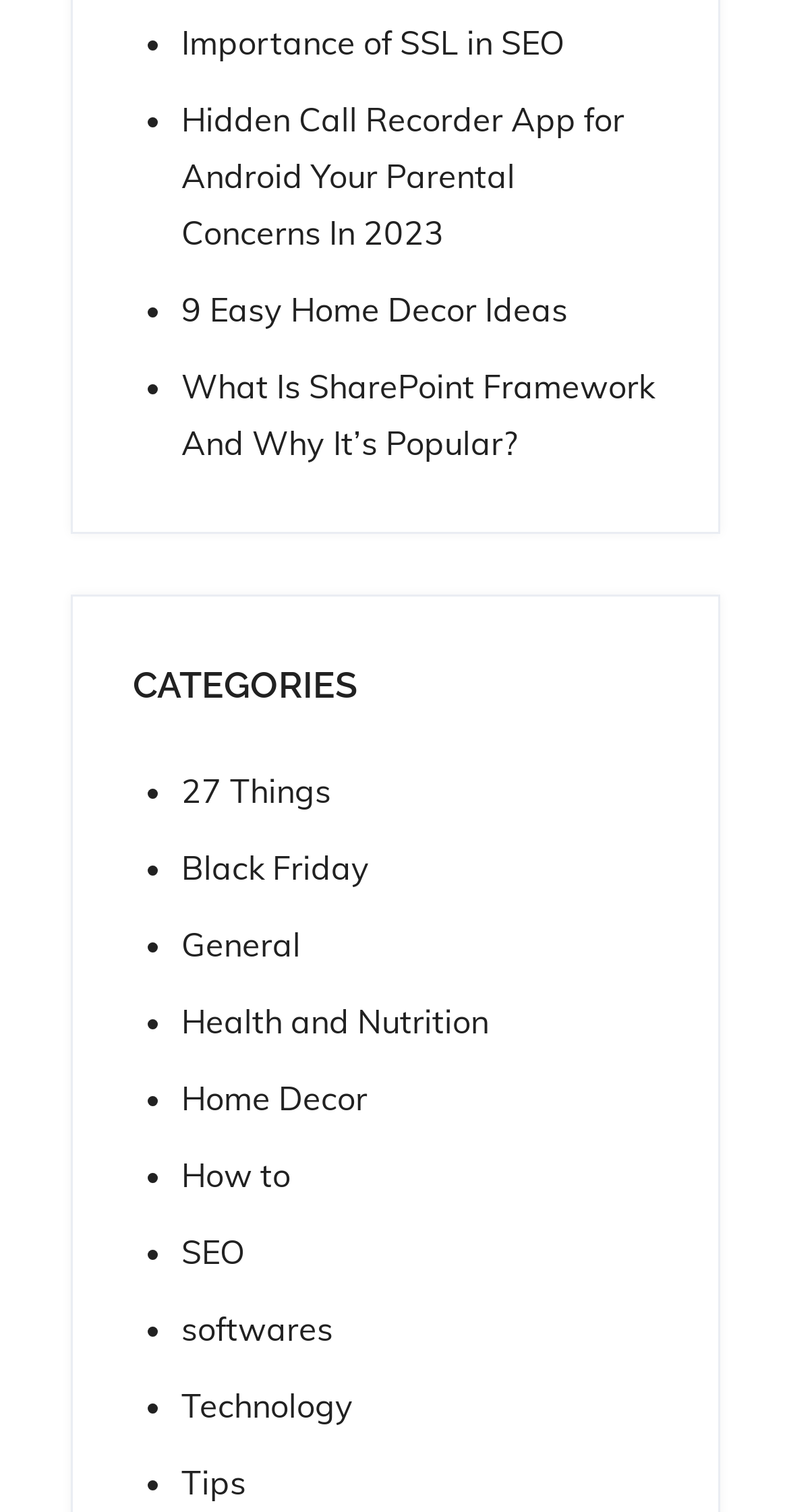What is the category that contains the word 'Friday'?
Please provide a single word or phrase answer based on the image.

Black Friday